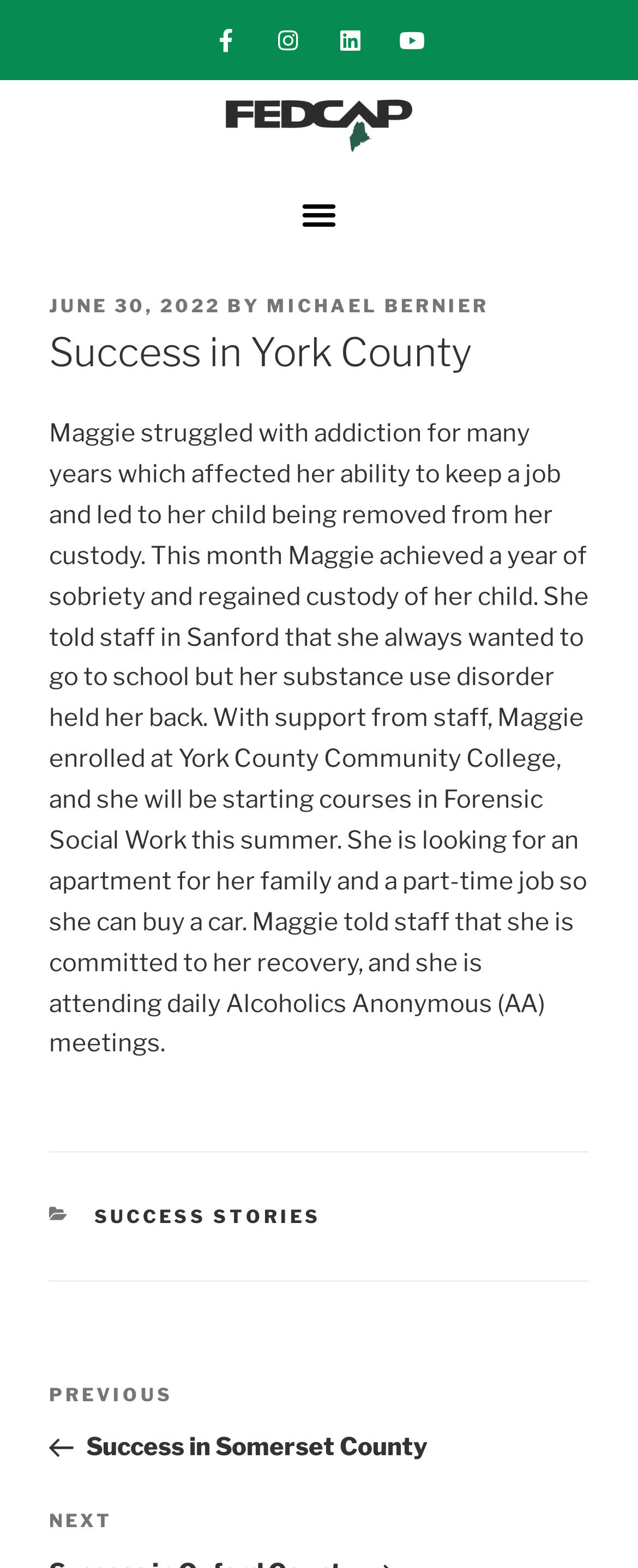Find the bounding box coordinates for the HTML element described in this sentence: "Success Stories". Provide the coordinates as four float numbers between 0 and 1, in the format [left, top, right, bottom].

[0.147, 0.768, 0.504, 0.783]